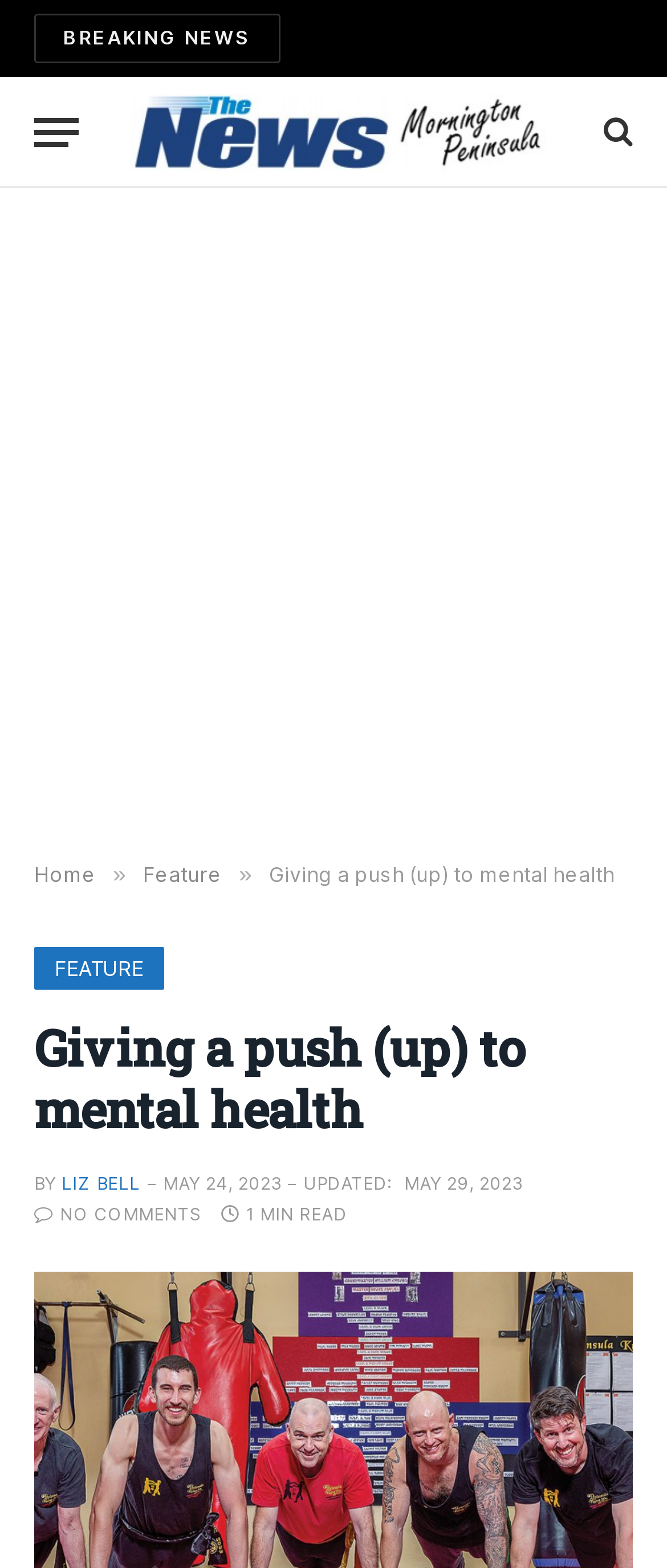Please locate the bounding box coordinates of the region I need to click to follow this instruction: "Read the FEATURE article".

[0.051, 0.604, 0.246, 0.632]